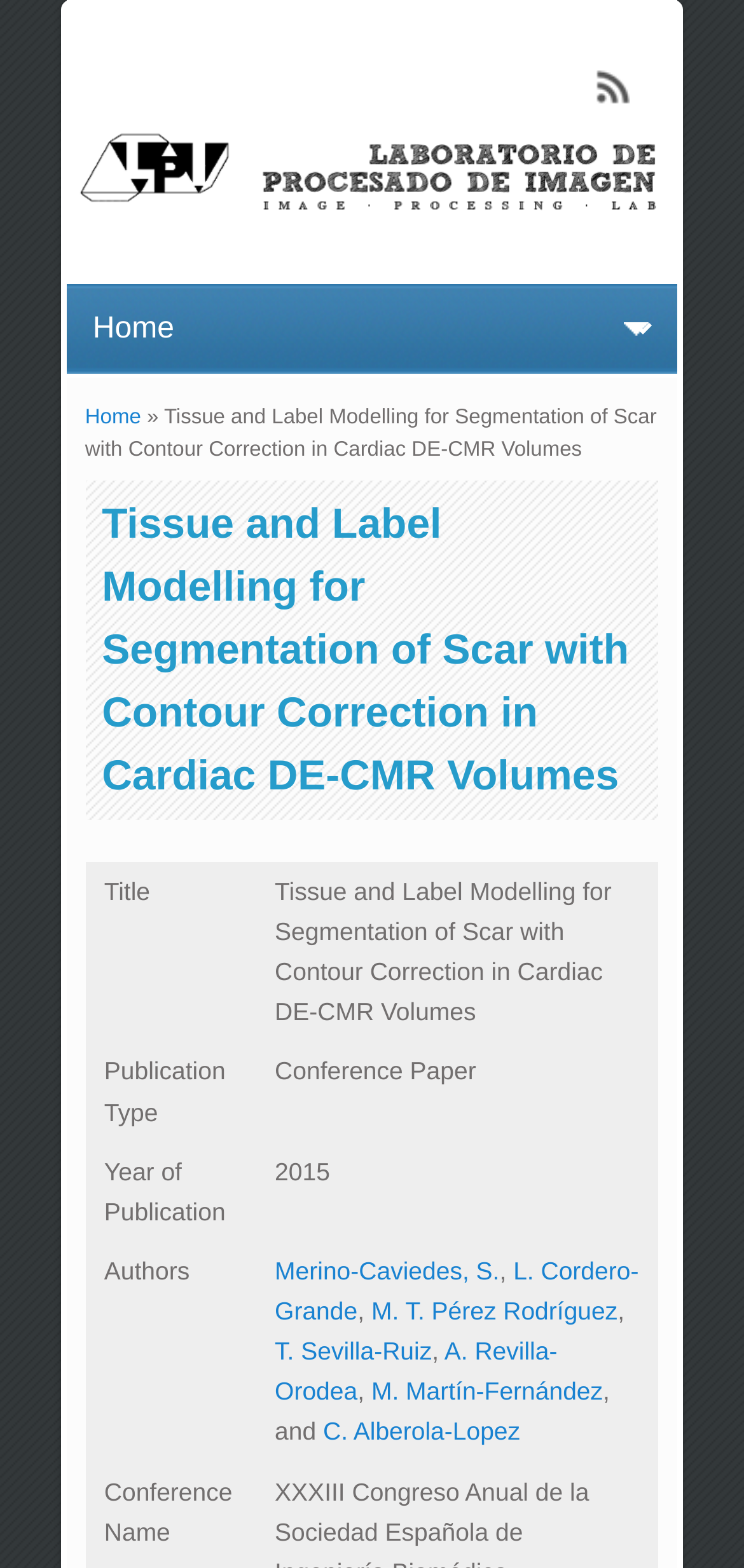Provide your answer in a single word or phrase: 
Who is the first author of the paper?

Merino-Caviedes, S.